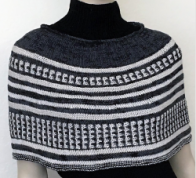What is the dominant color scheme?
Please interpret the details in the image and answer the question thoroughly.

The caption describes the garment as having an elegant design with alternating stripes and textures, incorporating shades of gray that lend it a modern aesthetic. This suggests that the dominant color scheme of the garment is various shades of gray, which gives it a modern and sophisticated look.